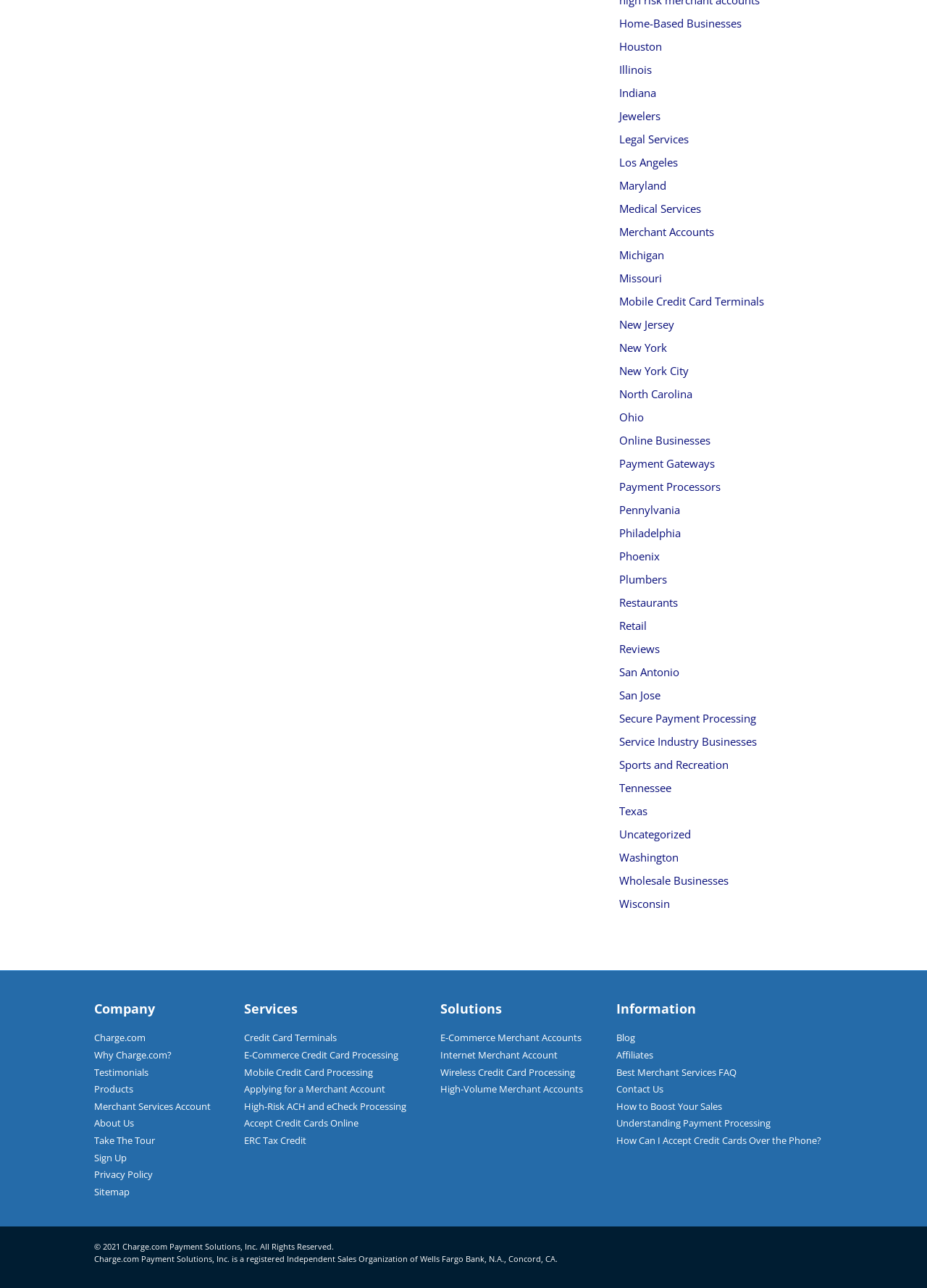Select the bounding box coordinates of the element I need to click to carry out the following instruction: "Get information on Credit Card Terminals".

[0.263, 0.801, 0.363, 0.811]